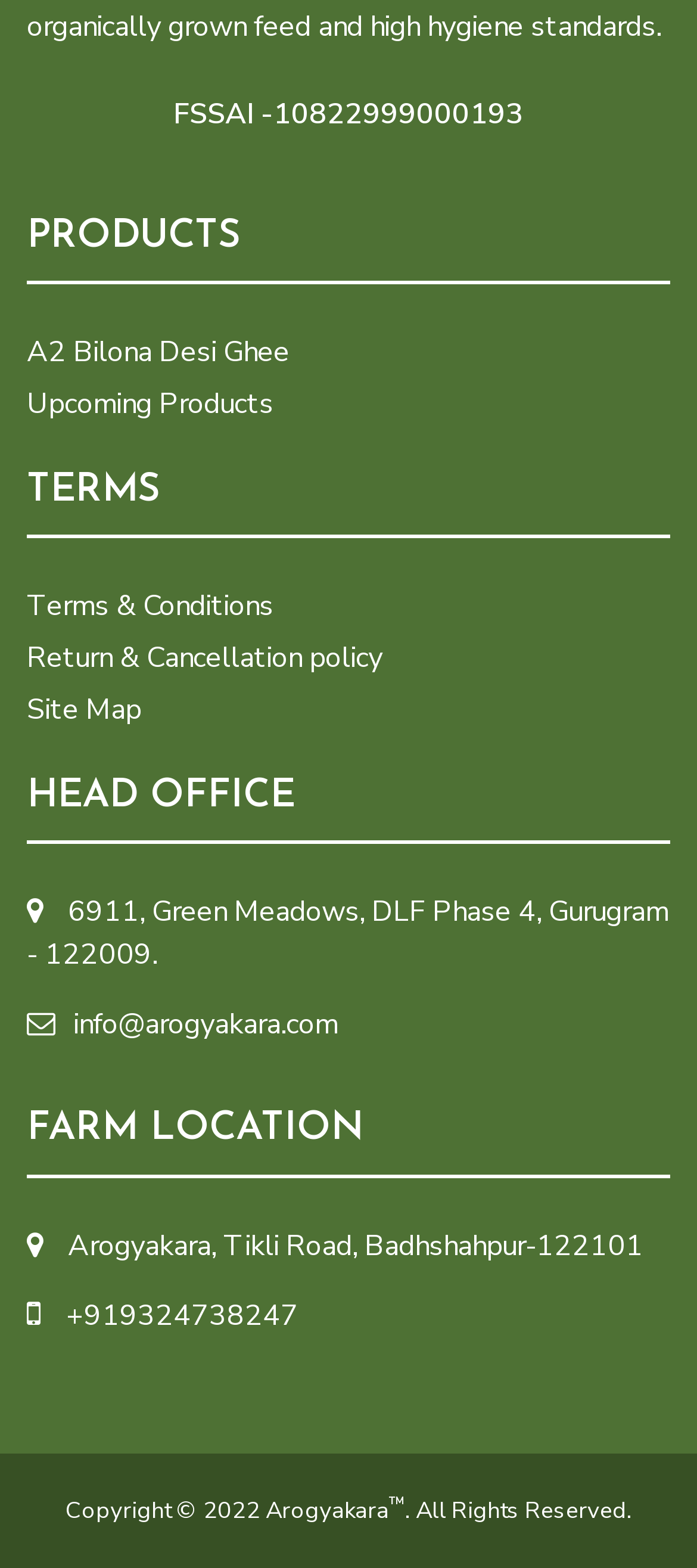What is the phone number of the farm location?
Look at the image and provide a short answer using one word or a phrase.

+919324738247